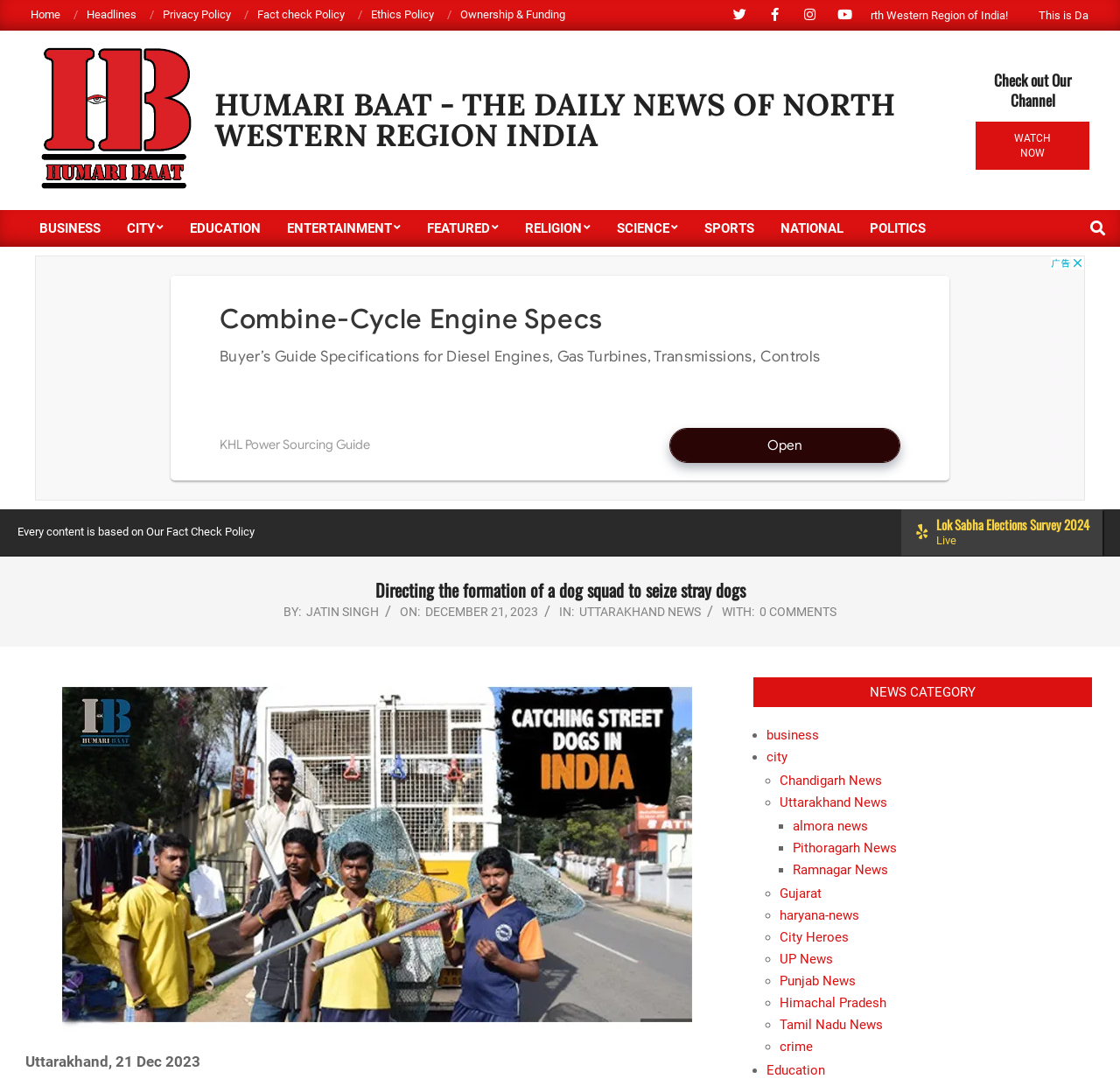Refer to the image and provide an in-depth answer to the question:
What is the name of the news portal?

The name of the news portal can be found in the top-left corner of the webpage, where it is written as 'Humari Baat – The Daily News of North Western Region India'.